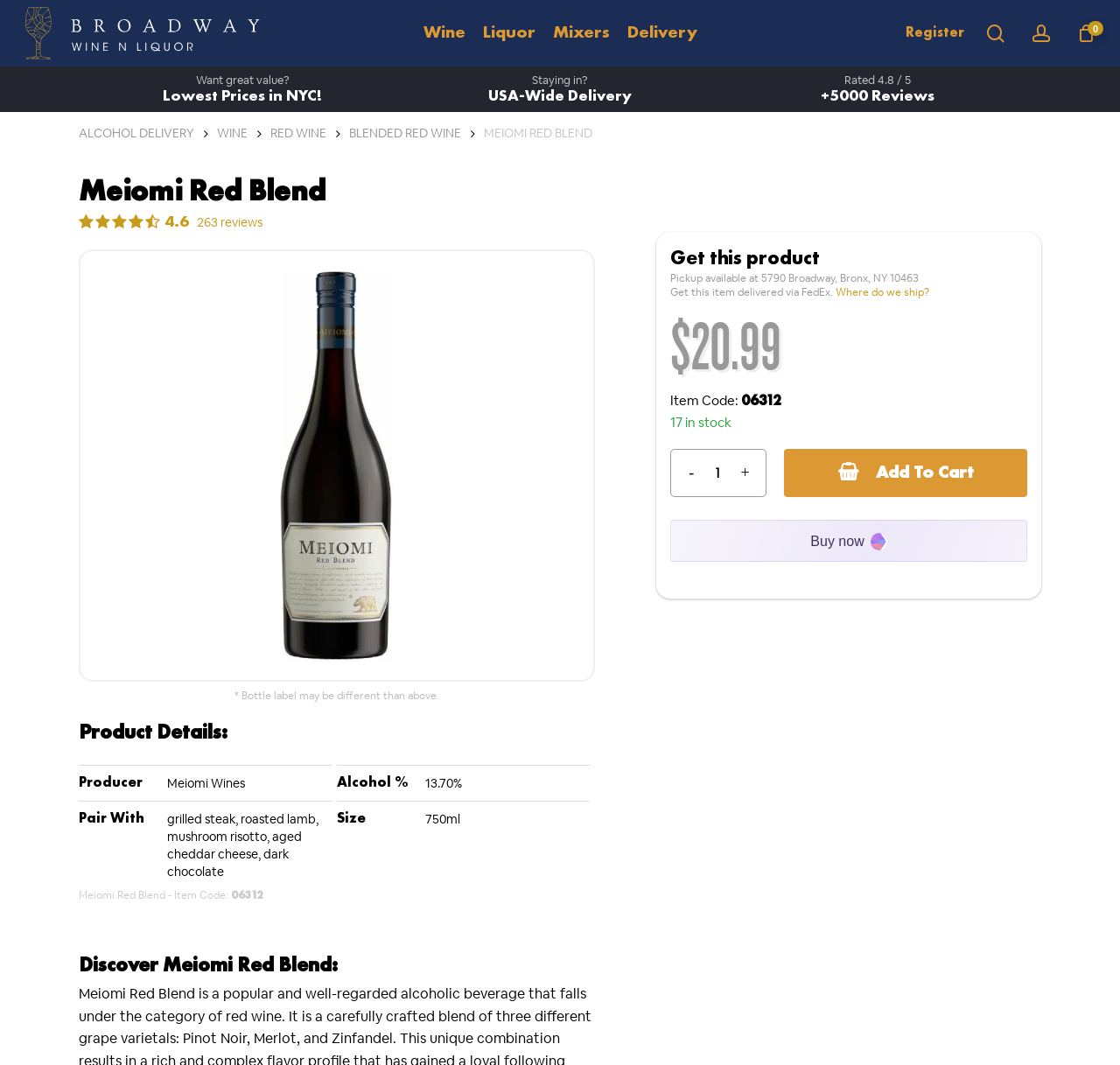Please pinpoint the bounding box coordinates for the region I should click to adhere to this instruction: "Go to Wine page".

[0.37, 0.023, 0.423, 0.039]